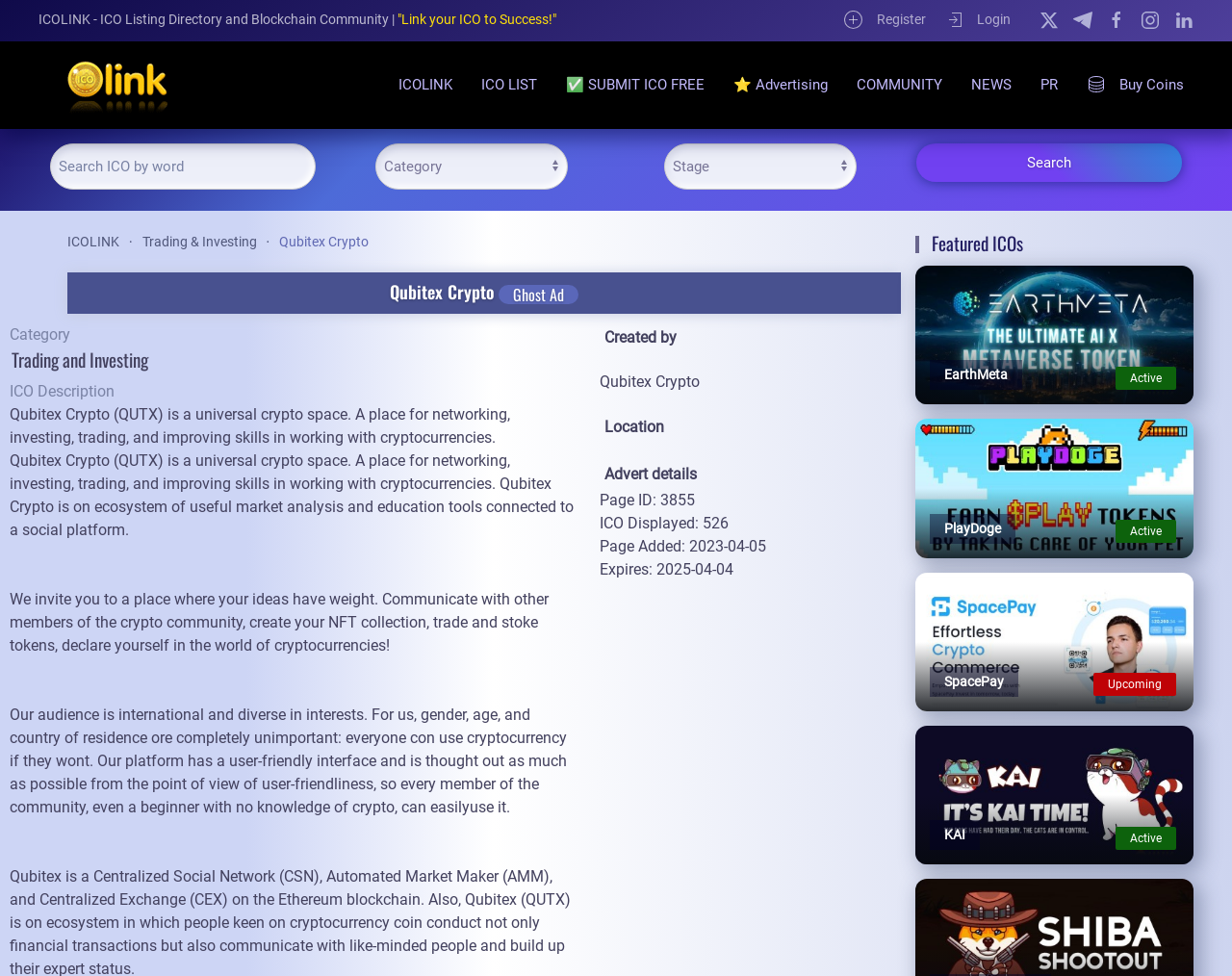How many featured ICOs are listed?
By examining the image, provide a one-word or phrase answer.

4